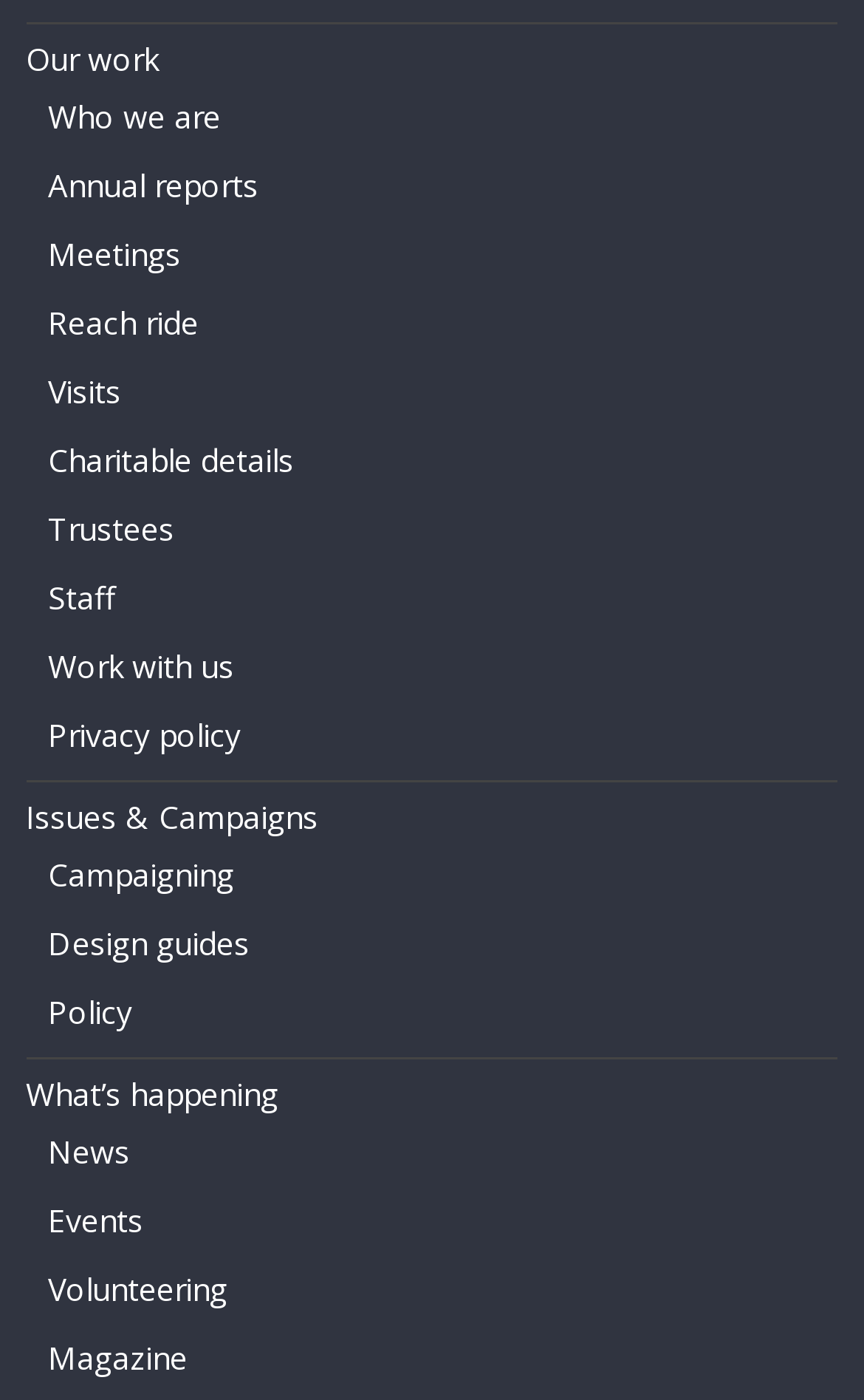How many links are in the 'What’s happening' section?
Answer the question with as much detail as possible.

I found that the links in the 'What’s happening' section are 'What’s happening', 'News', 'Events', and 'Volunteering'. Therefore, there are 4 links in the 'What’s happening' section.